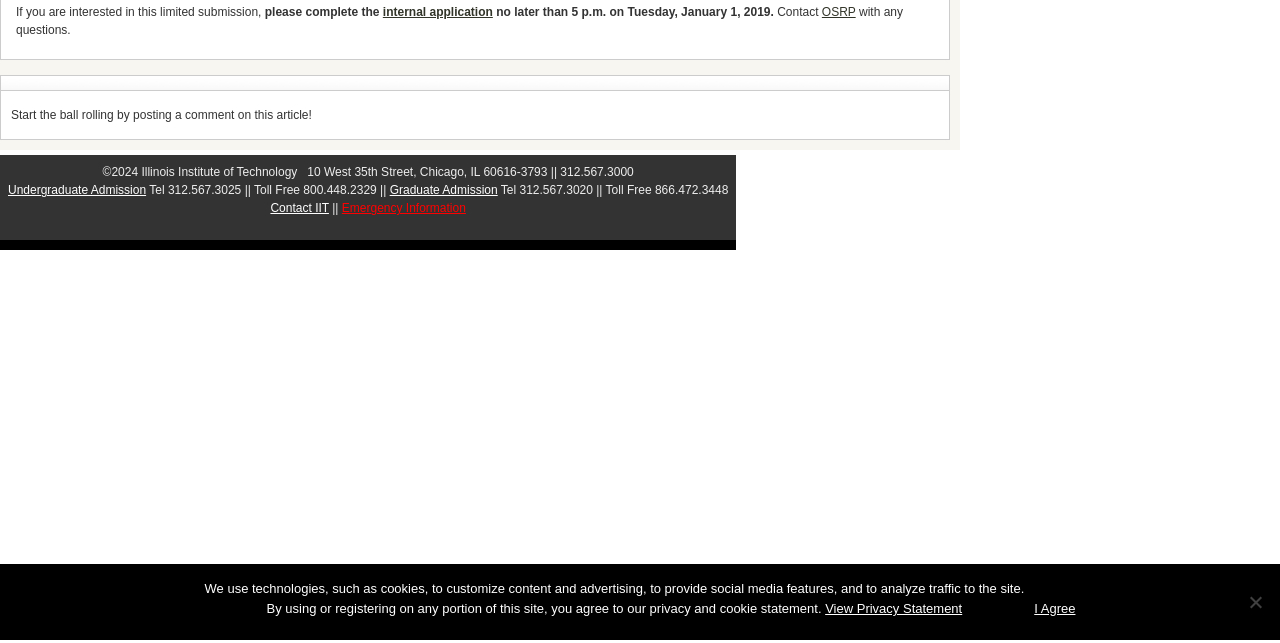Find the bounding box of the UI element described as: "OSRP". The bounding box coordinates should be given as four float values between 0 and 1, i.e., [left, top, right, bottom].

[0.642, 0.008, 0.668, 0.03]